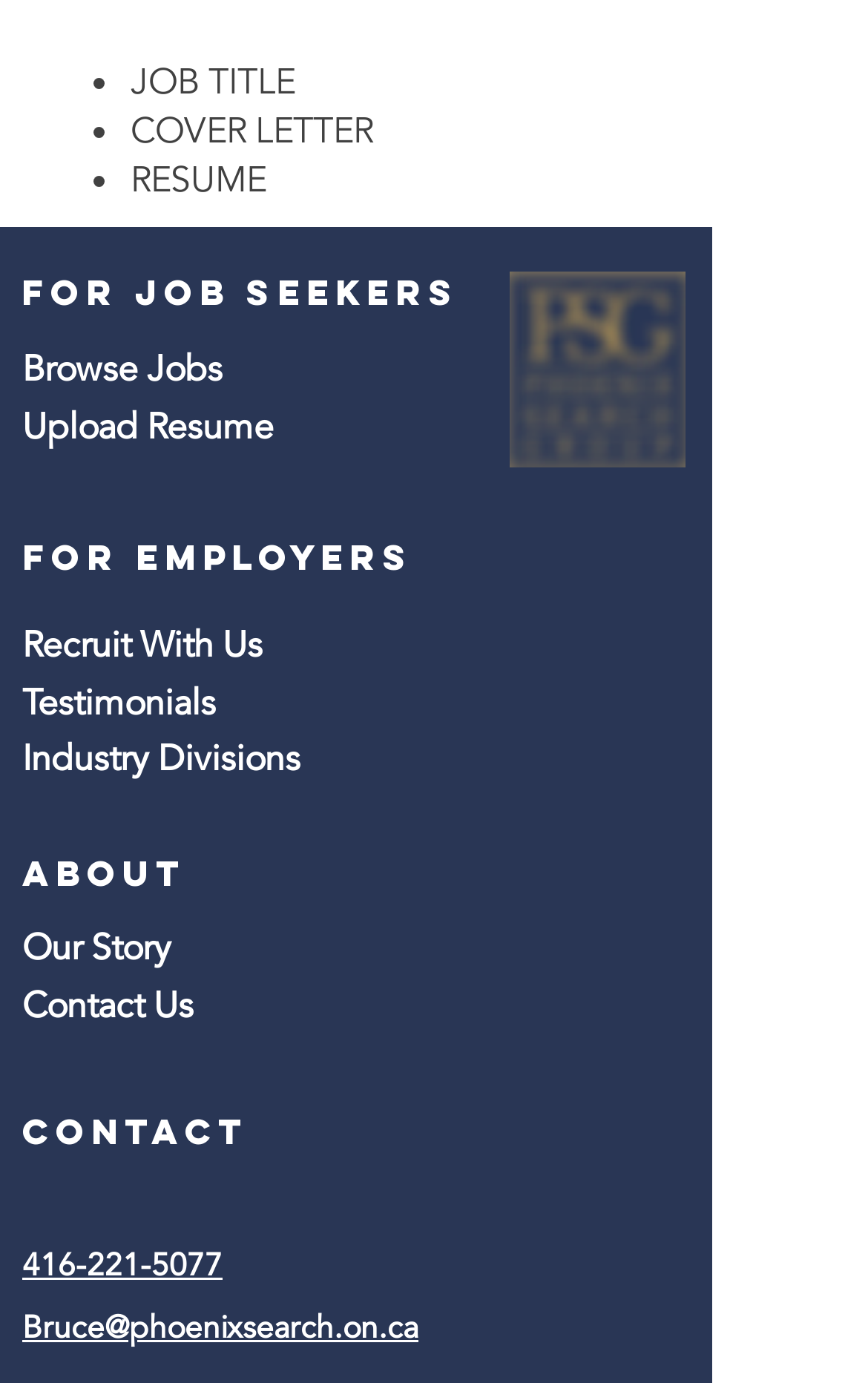Please identify the bounding box coordinates of where to click in order to follow the instruction: "contact us".

[0.026, 0.709, 0.223, 0.744]